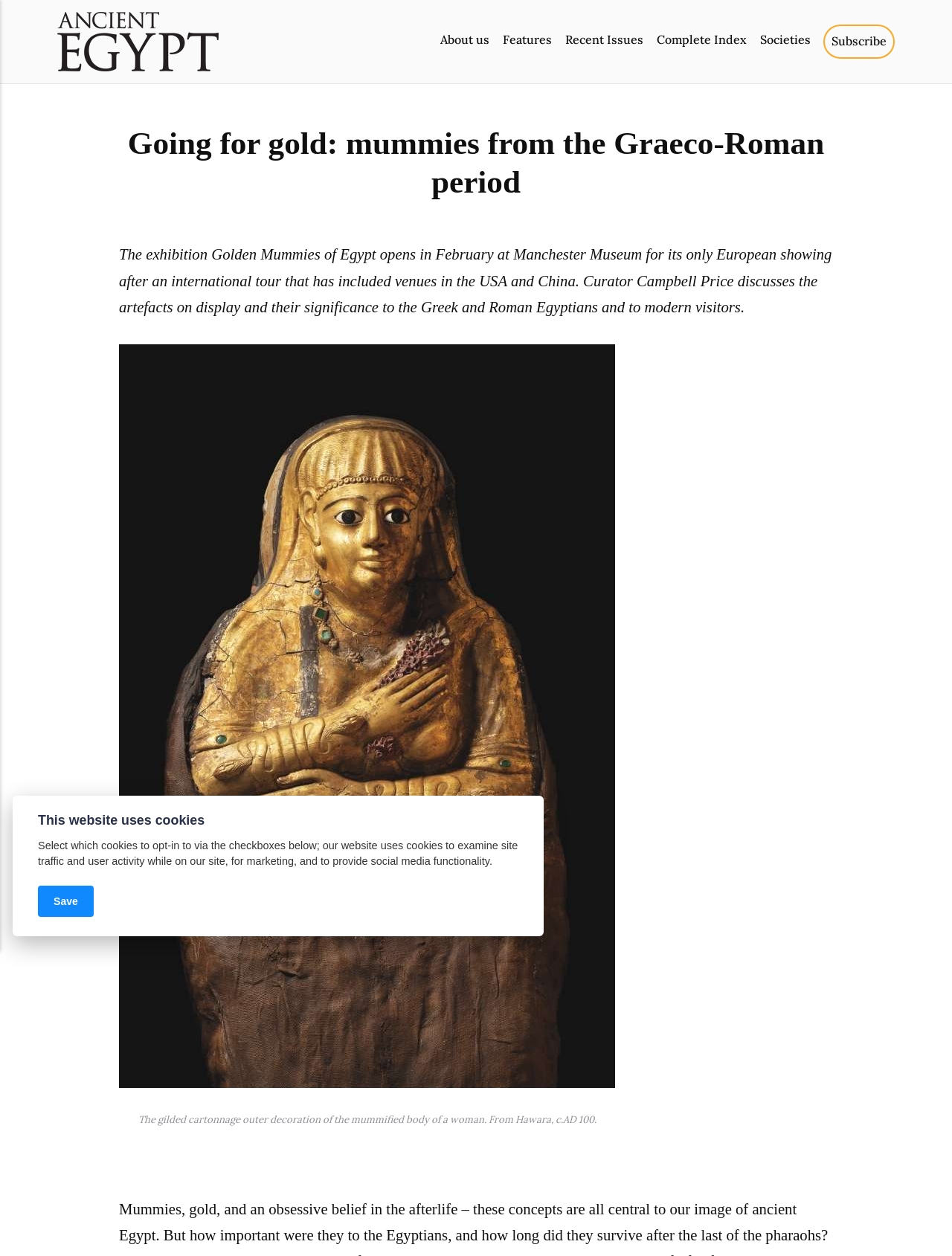Use a single word or phrase to answer the following:
What is the topic of the current article?

Mummies from the Graeco-Roman period